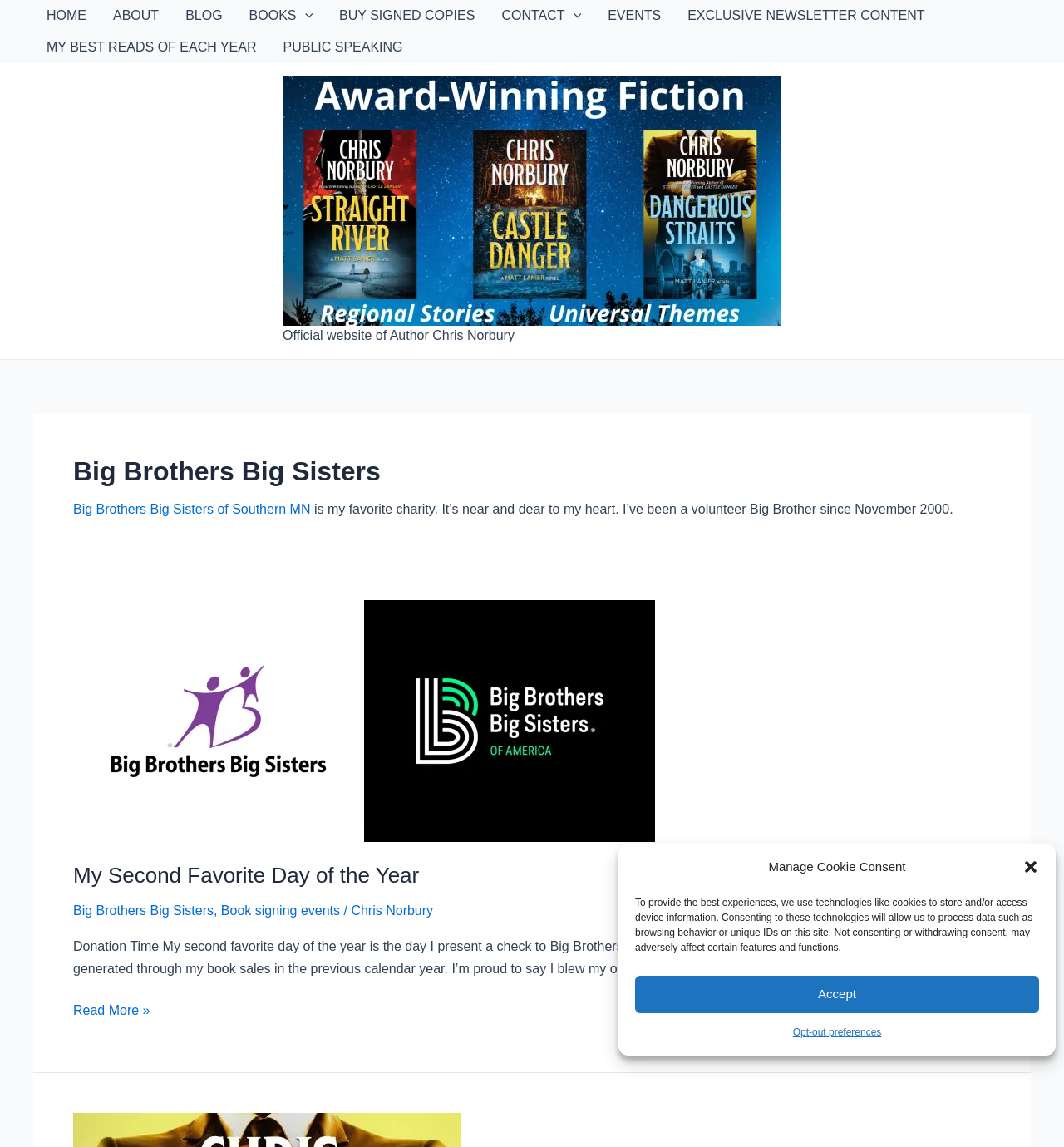Provide the bounding box coordinates for the UI element that is described by this text: "EXCLUSIVE NEWSLETTER CONTENT". The coordinates should be in the form of four float numbers between 0 and 1: [left, top, right, bottom].

[0.634, 0.0, 0.882, 0.028]